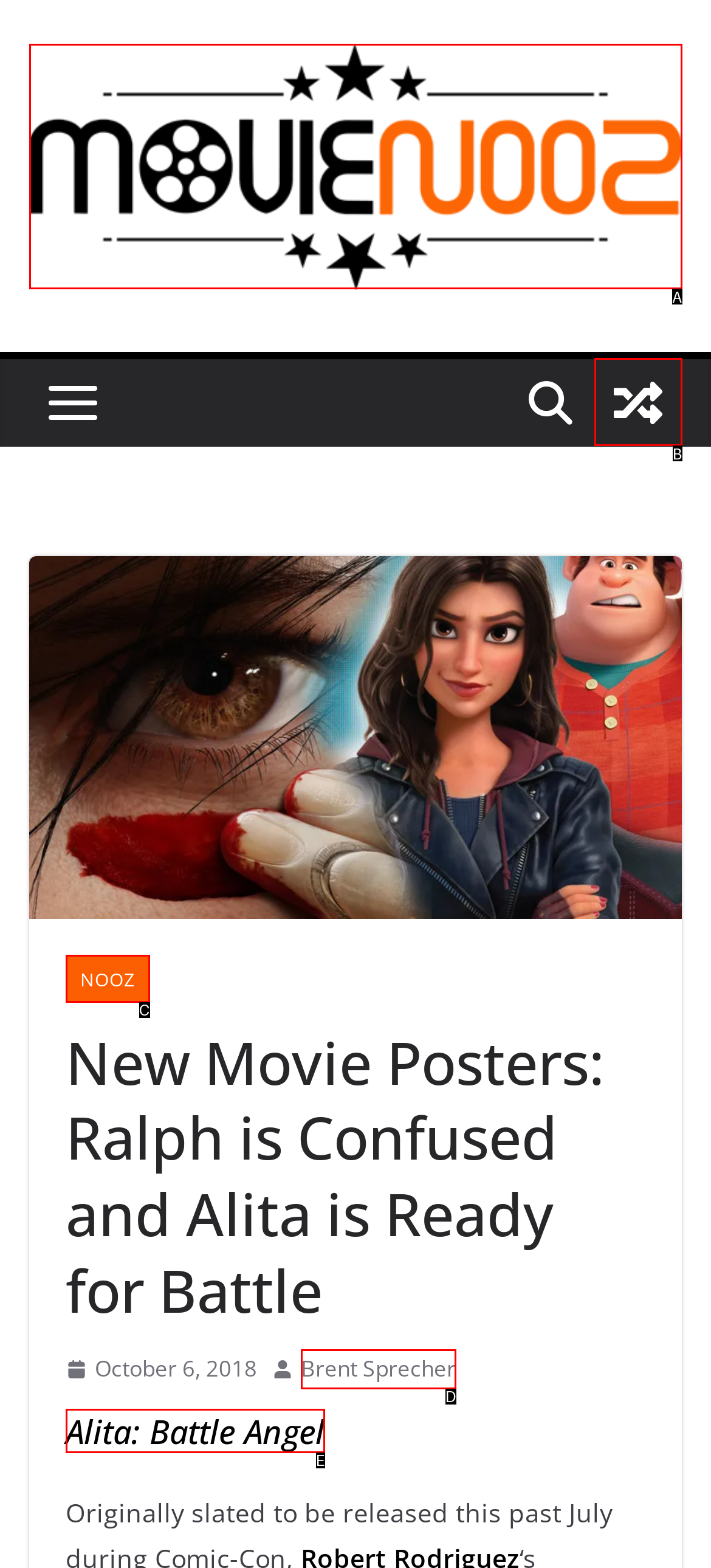Given the element description: Skip to content
Pick the letter of the correct option from the list.

None